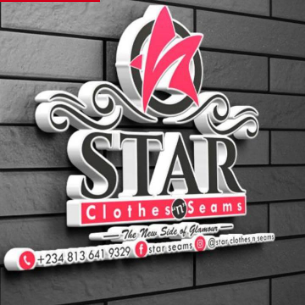Based on the image, give a detailed response to the question: What is the shape of the emblem above the text?

The shape of the emblem above the text is a star symbol, which is intricately designed in vibrant pink to catch the eye.